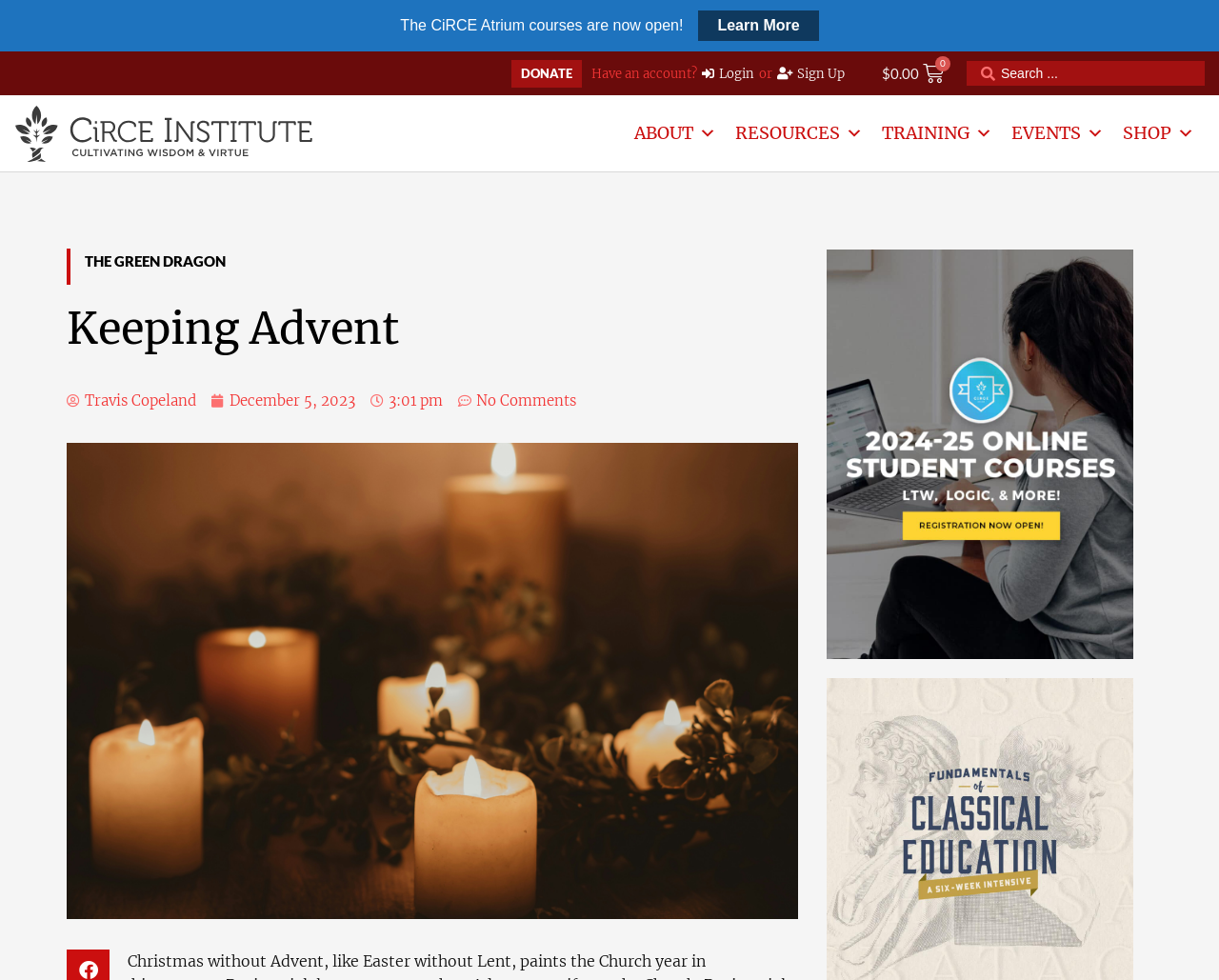From the webpage screenshot, predict the bounding box coordinates (top-left x, top-left y, bottom-right x, bottom-right y) for the UI element described here: Retail Company Surveys

None